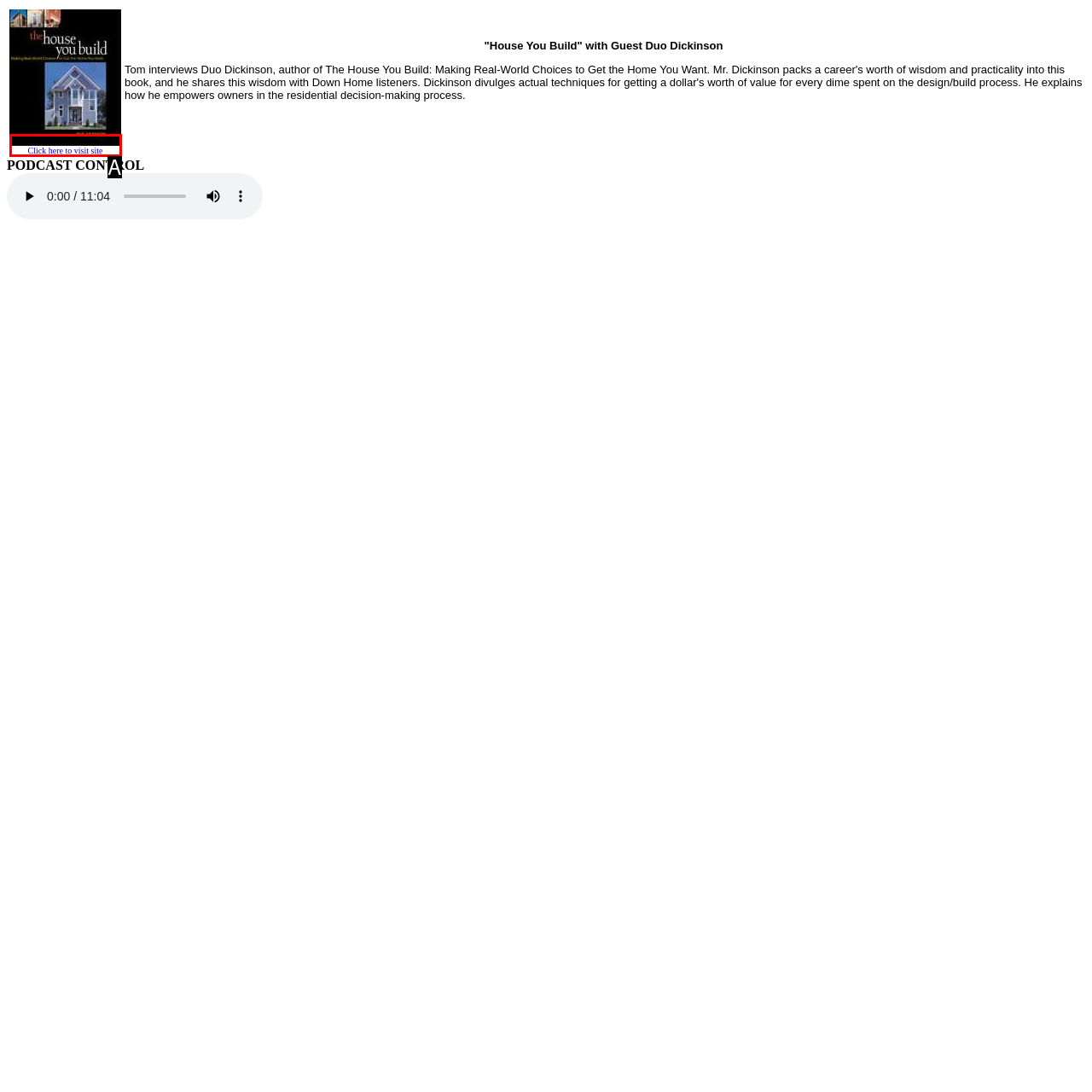Determine the HTML element that best aligns with the description: Click here to visit site
Answer with the appropriate letter from the listed options.

A